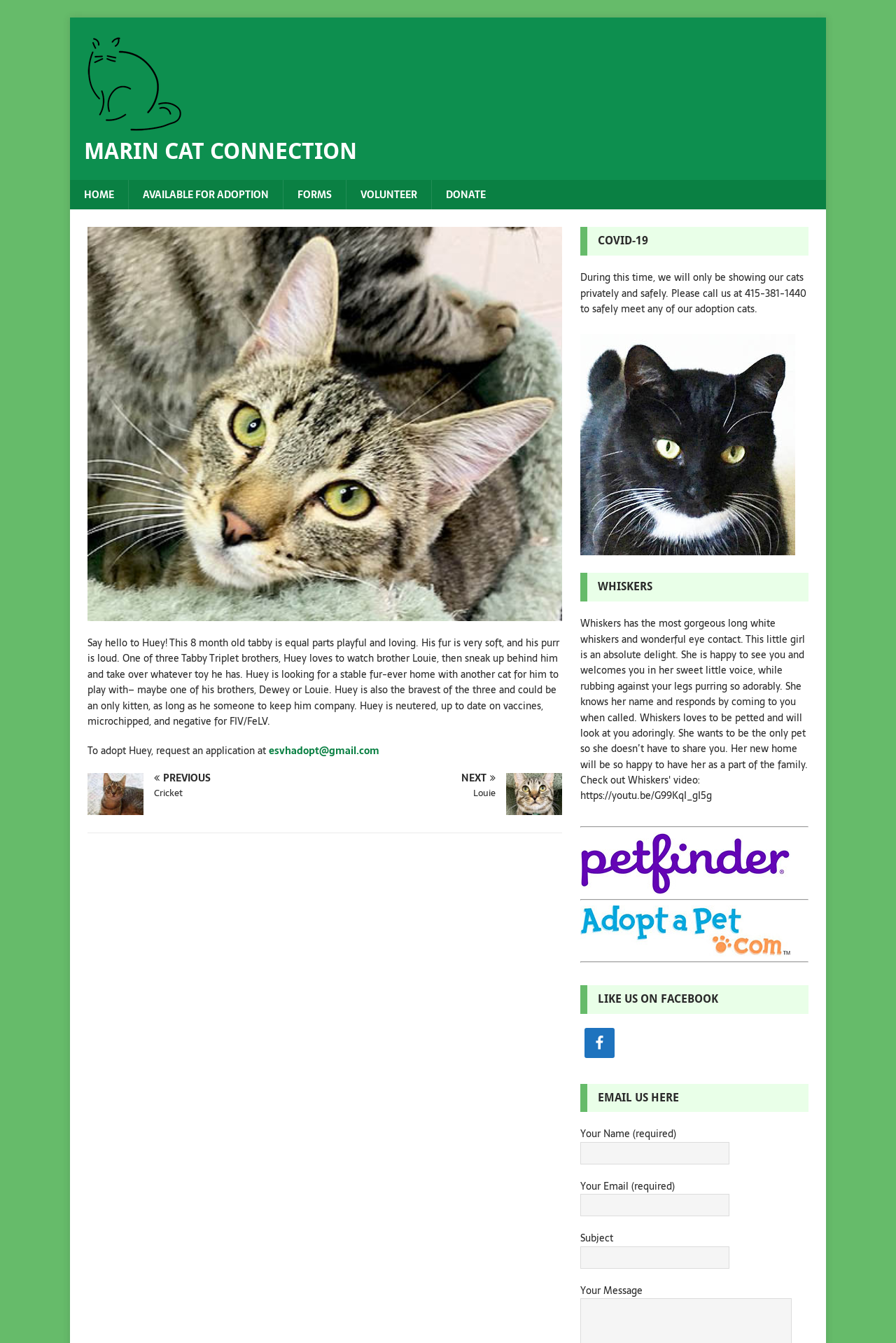Please find the bounding box coordinates of the clickable region needed to complete the following instruction: "Like Marin Cat Connection on Facebook". The bounding box coordinates must consist of four float numbers between 0 and 1, i.e., [left, top, right, bottom].

[0.652, 0.765, 0.686, 0.788]